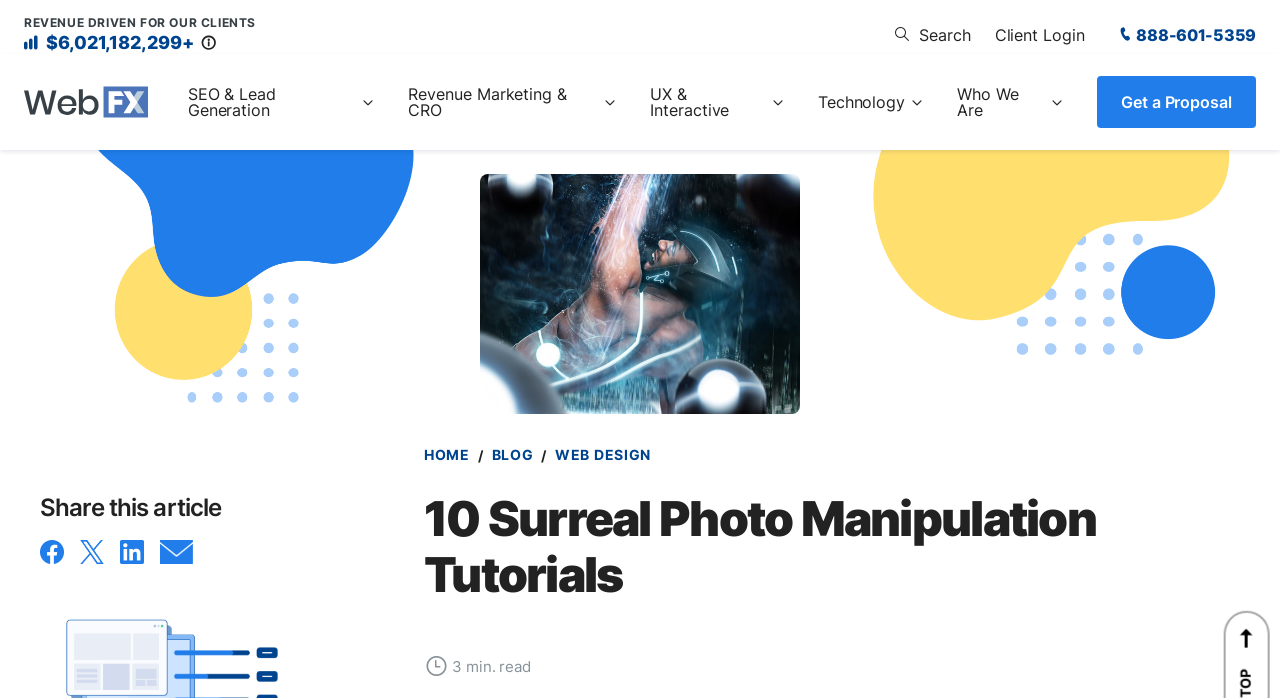Locate the bounding box coordinates of the element I should click to achieve the following instruction: "Search the website".

[0.692, 0.026, 0.765, 0.074]